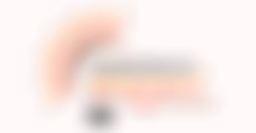Detail every aspect of the image in your description.

The image displays the logo of "Financially Bright Strategies, LLC," featuring a modern design that embodies a sense of warmth and professionalism. The logo is characterized by vibrant colors and an abstract graphic element that suggests growth and financial stability. It reflects the company's commitment to providing guidance and support in long-term care planning and asset protection. Positioned prominently on the webpage, the logo serves as a visual anchor, linking to services that aim to help families navigate financial goals and secure a brighter future. Beneath the logo, additional contact information is available, emphasizing their accessibility to clients seeking financial advice.